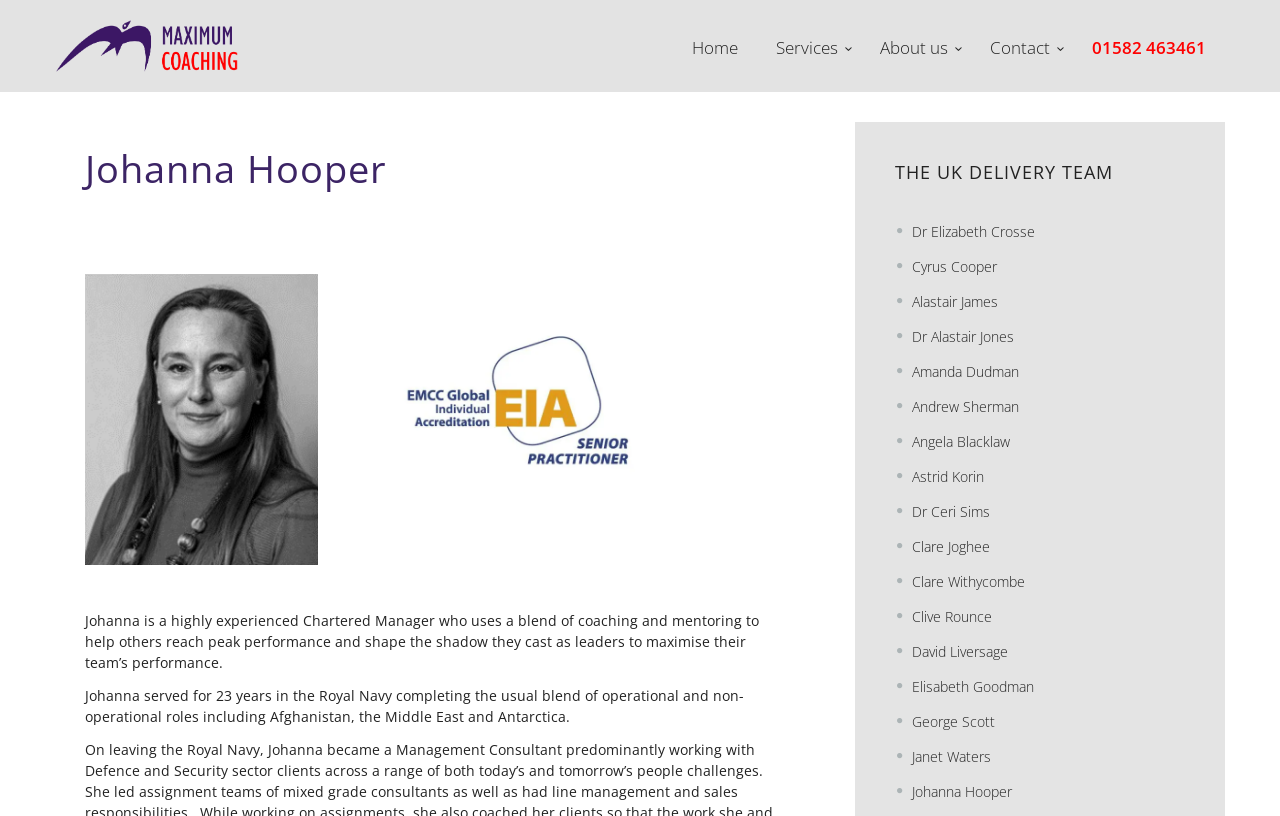Find the coordinates for the bounding box of the element with this description: "Dr Ceri Sims".

[0.712, 0.615, 0.773, 0.638]